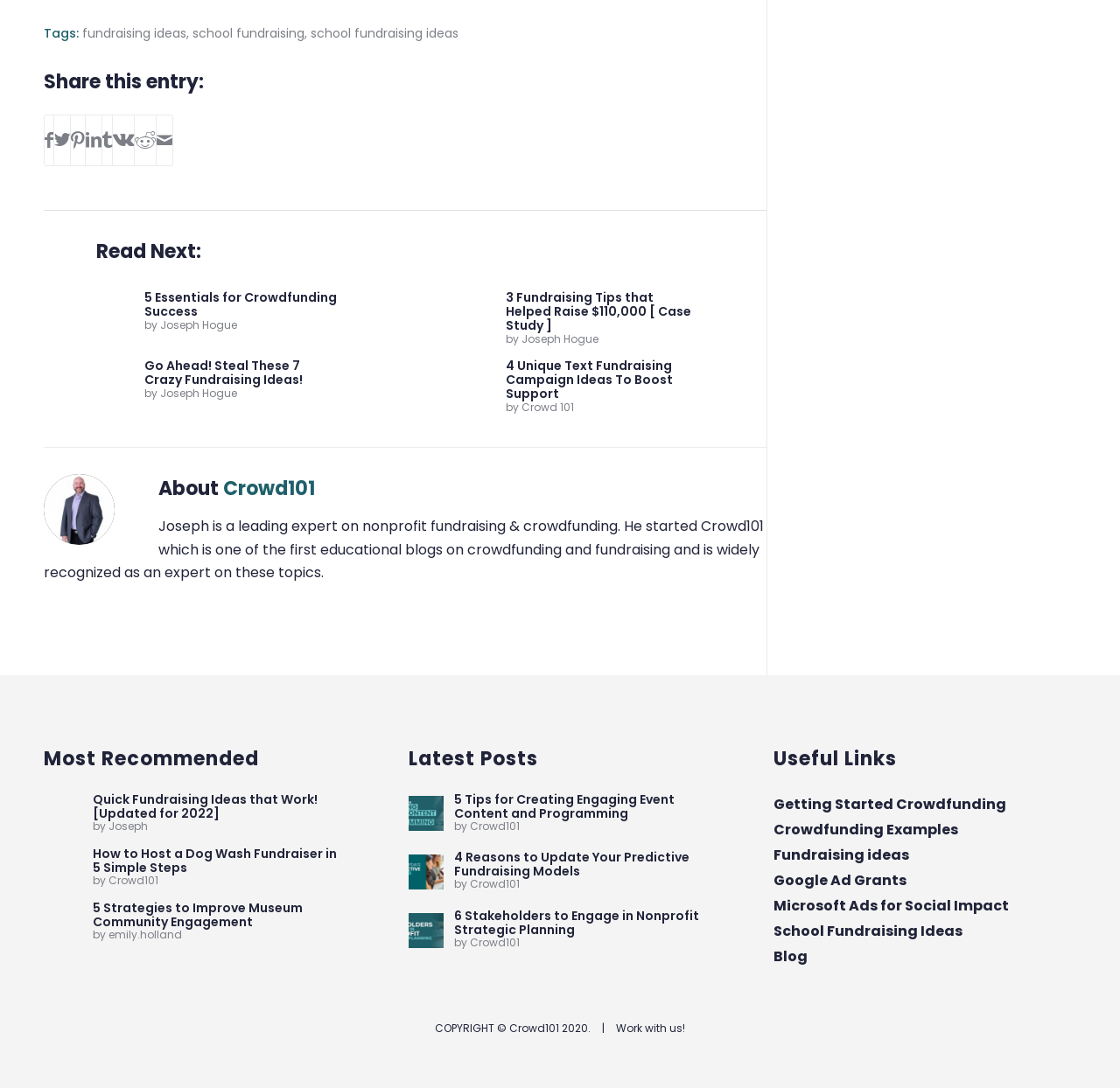Answer in one word or a short phrase: 
What is the author of the article '5 Essentials for Crowdfunding Success'?

Joseph Hogue